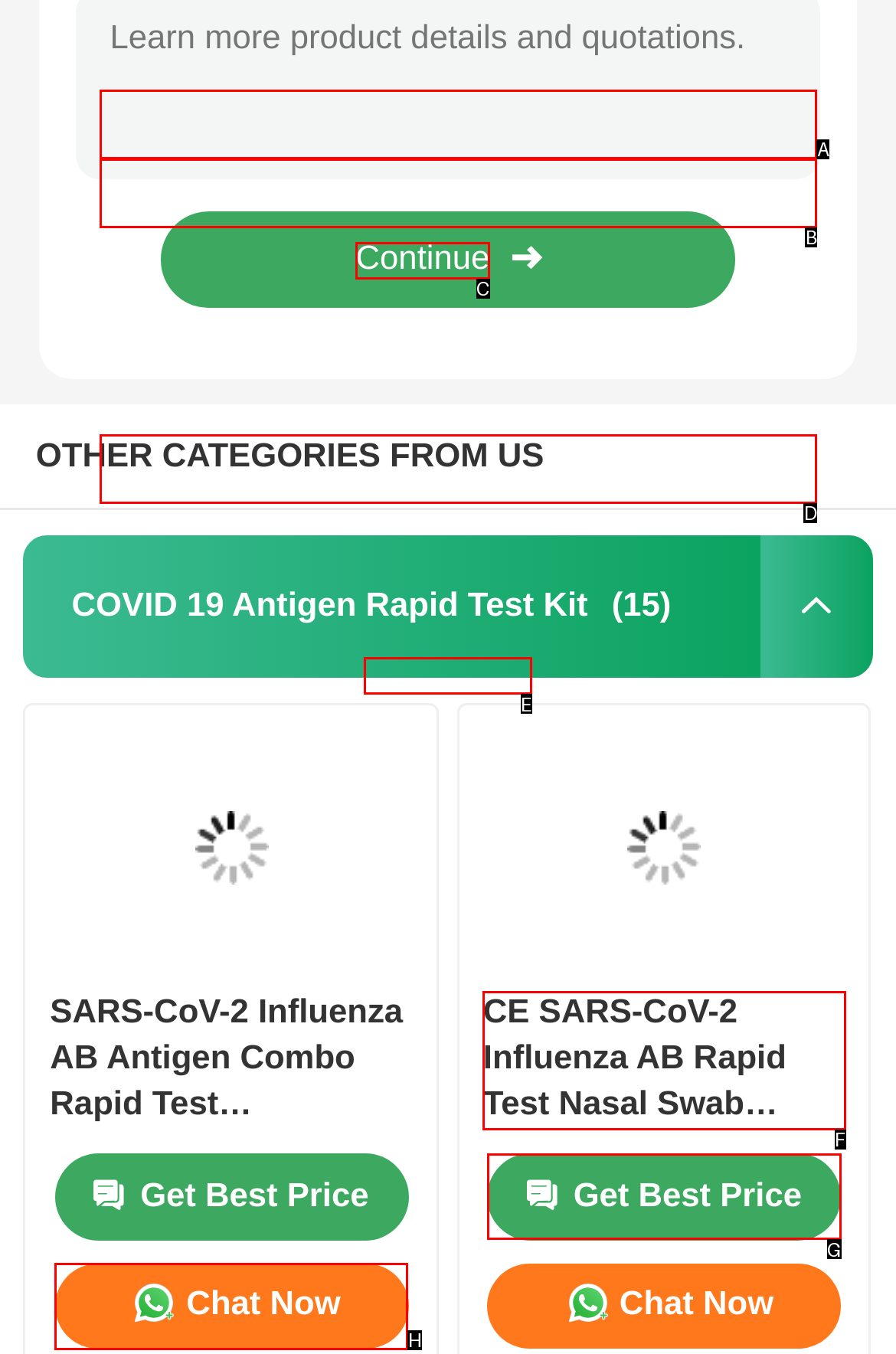Identify the HTML element that corresponds to the description: Chat Now Provide the letter of the correct option directly.

H